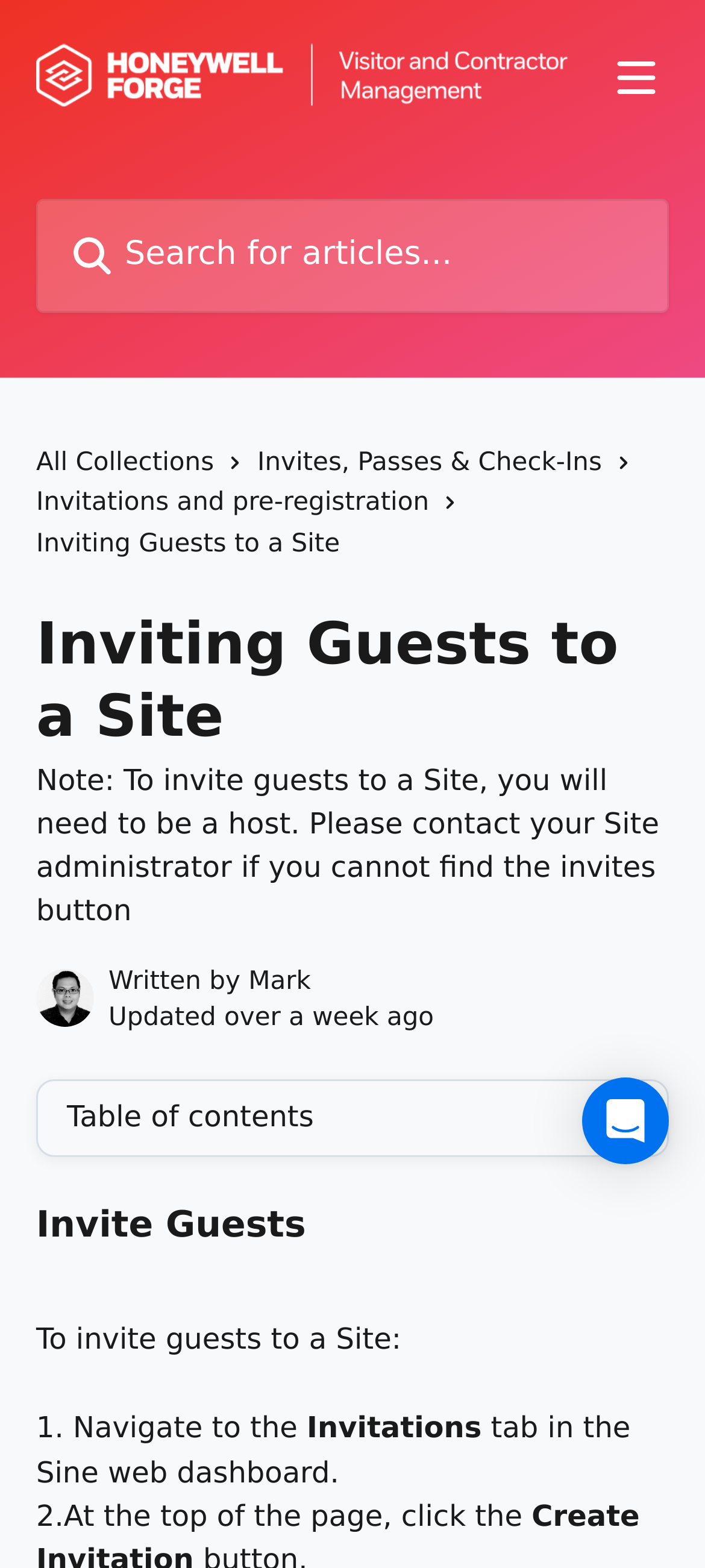What is the purpose of this webpage?
Please use the image to provide an in-depth answer to the question.

Based on the webpage content, it appears that the purpose of this webpage is to provide instructions on how to invite guests to a site, specifically in the context of visitor and contractor management.